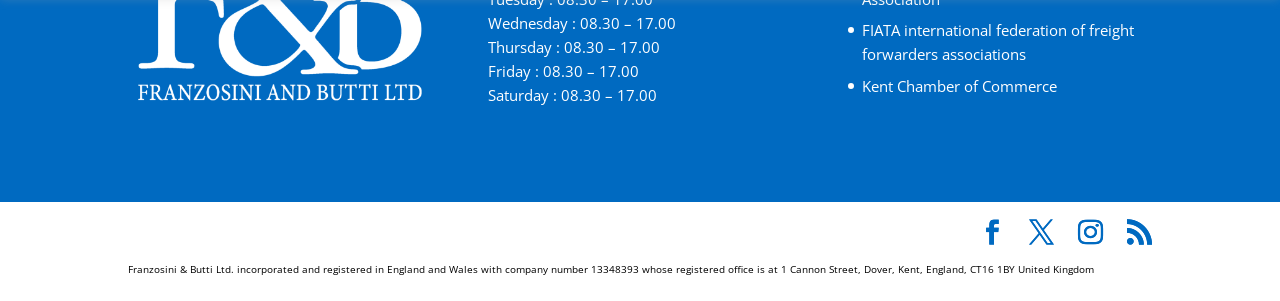Determine the bounding box for the UI element as described: "Kent Chamber of Commerce". The coordinates should be represented as four float numbers between 0 and 1, formatted as [left, top, right, bottom].

[0.674, 0.252, 0.826, 0.318]